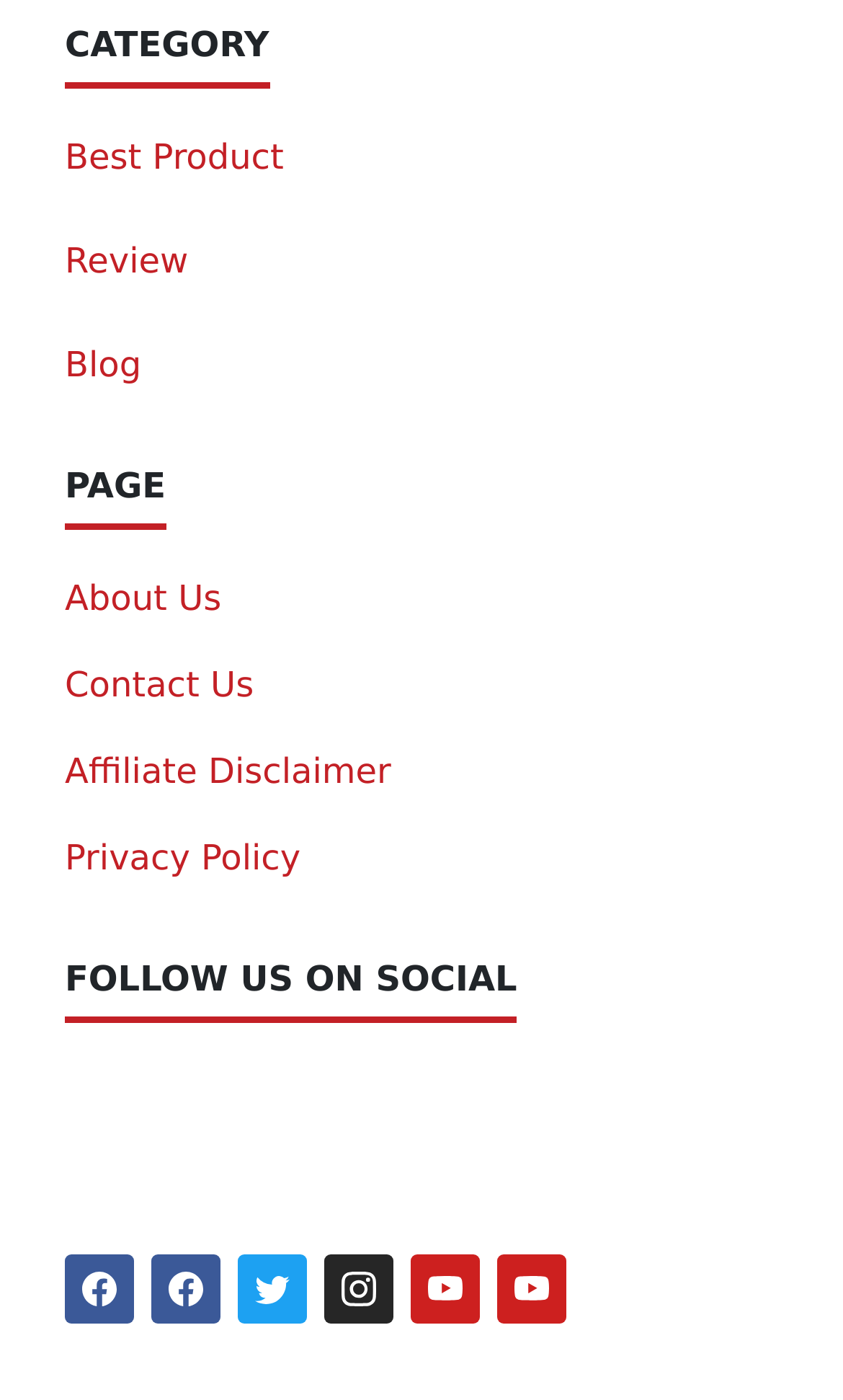Given the element description, predict the bounding box coordinates in the format (top-left x, top-left y, bottom-right x, bottom-right y), using floating point numbers between 0 and 1: About Us

[0.077, 0.412, 0.263, 0.442]